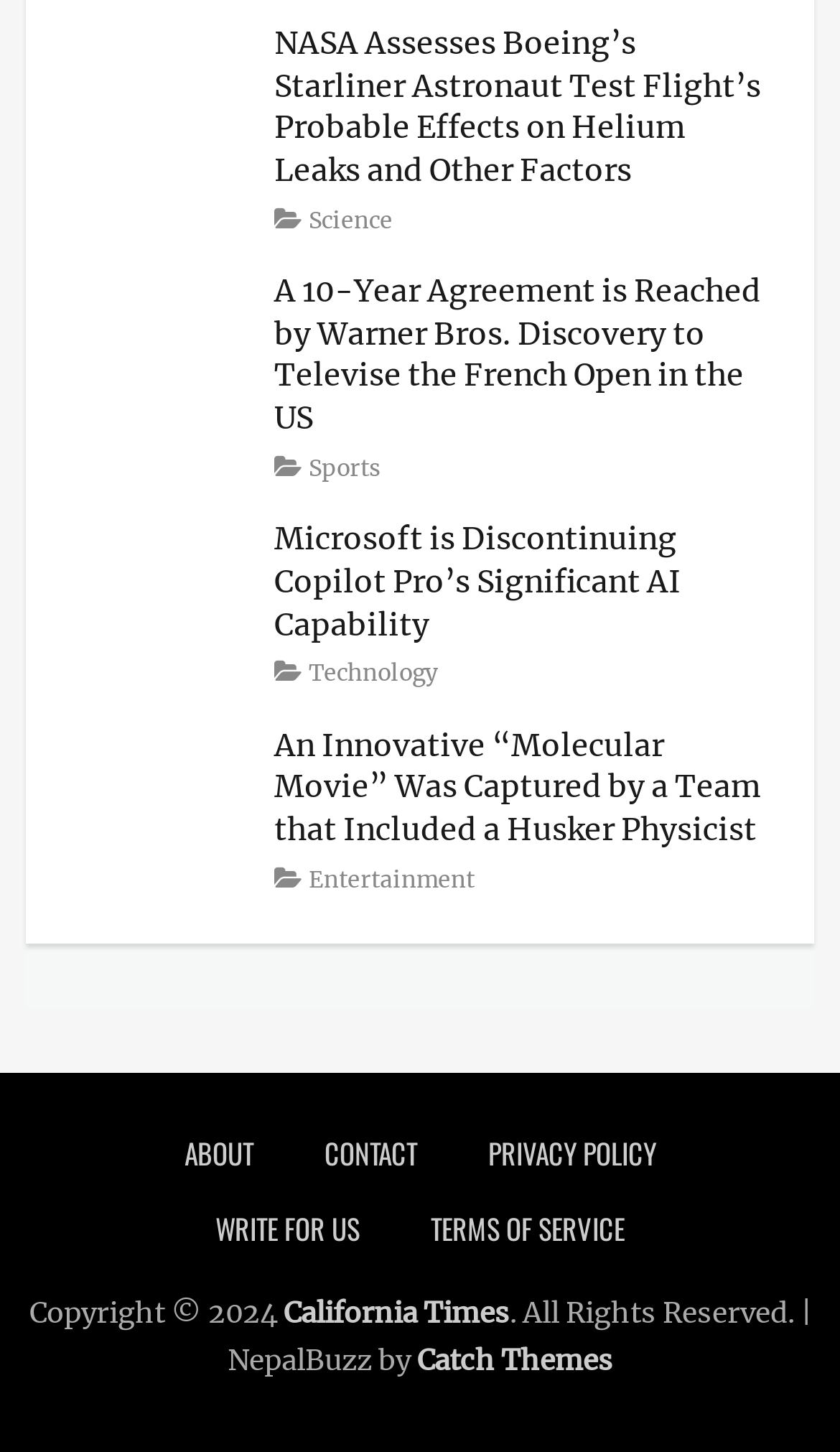Identify the bounding box coordinates of the region that should be clicked to execute the following instruction: "View profile of n3tninja".

None